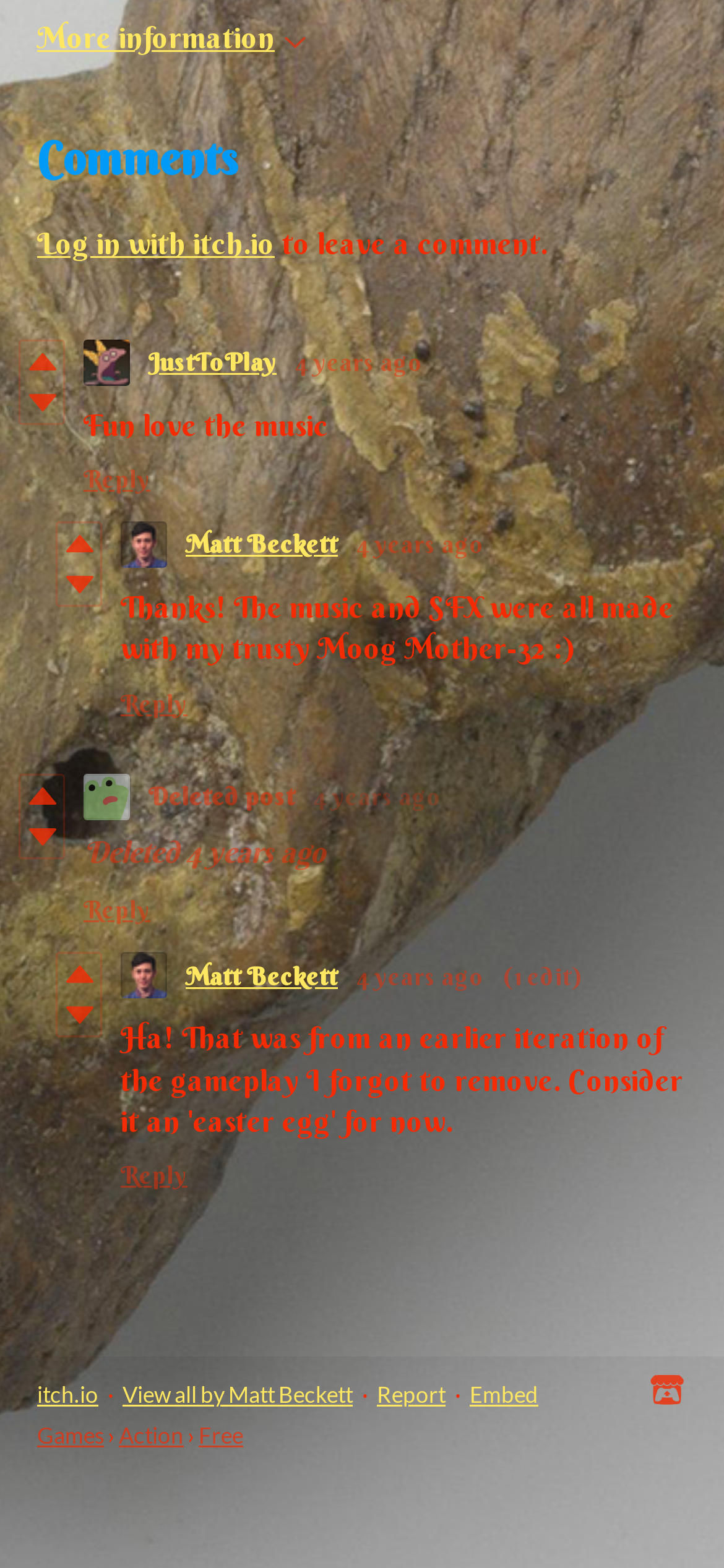Specify the bounding box coordinates of the area that needs to be clicked to achieve the following instruction: "Reply to a comment".

[0.115, 0.296, 0.208, 0.315]